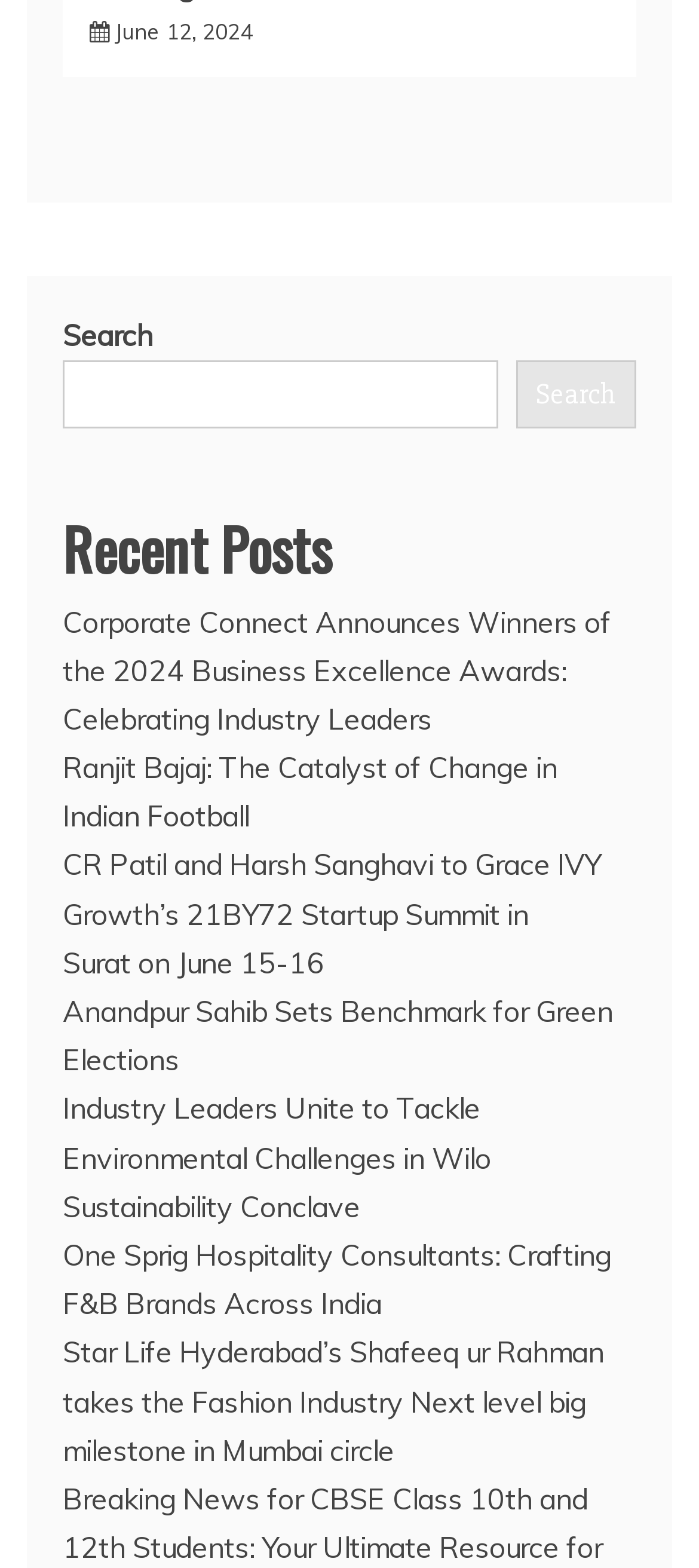Answer the question with a single word or phrase: 
What is the date mentioned at the top?

June 12, 2024